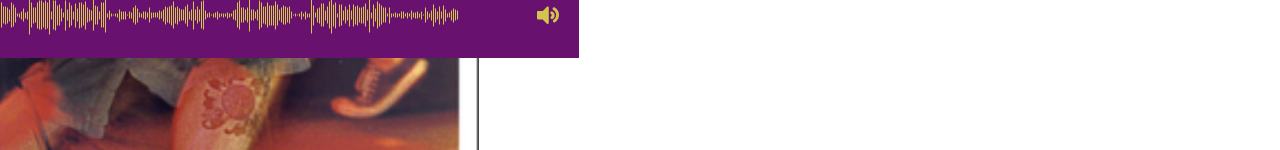What is depicted on the person's leg?
Answer the question in a detailed and comprehensive manner.

The image captures a moment likely related to the podcast's theme, showcasing a person's leg with a striking tattoo, which blends visual art with audio content.